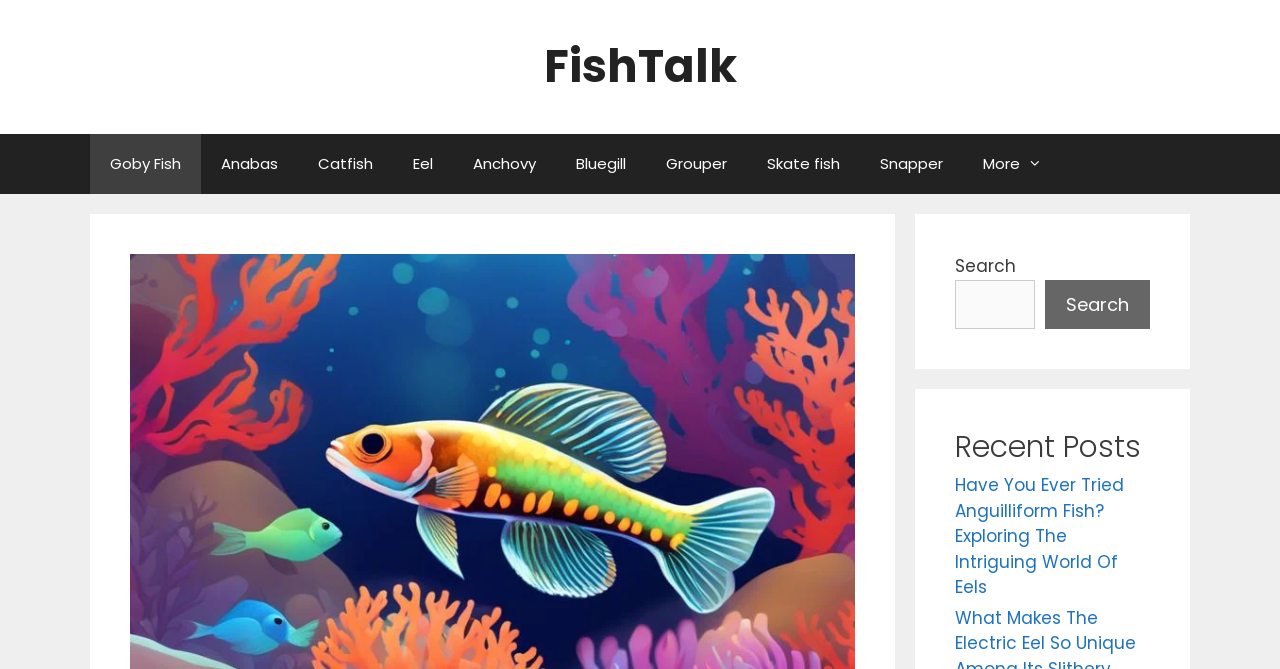Locate the bounding box coordinates of the area you need to click to fulfill this instruction: 'explore more fish types'. The coordinates must be in the form of four float numbers ranging from 0 to 1: [left, top, right, bottom].

[0.752, 0.2, 0.83, 0.29]